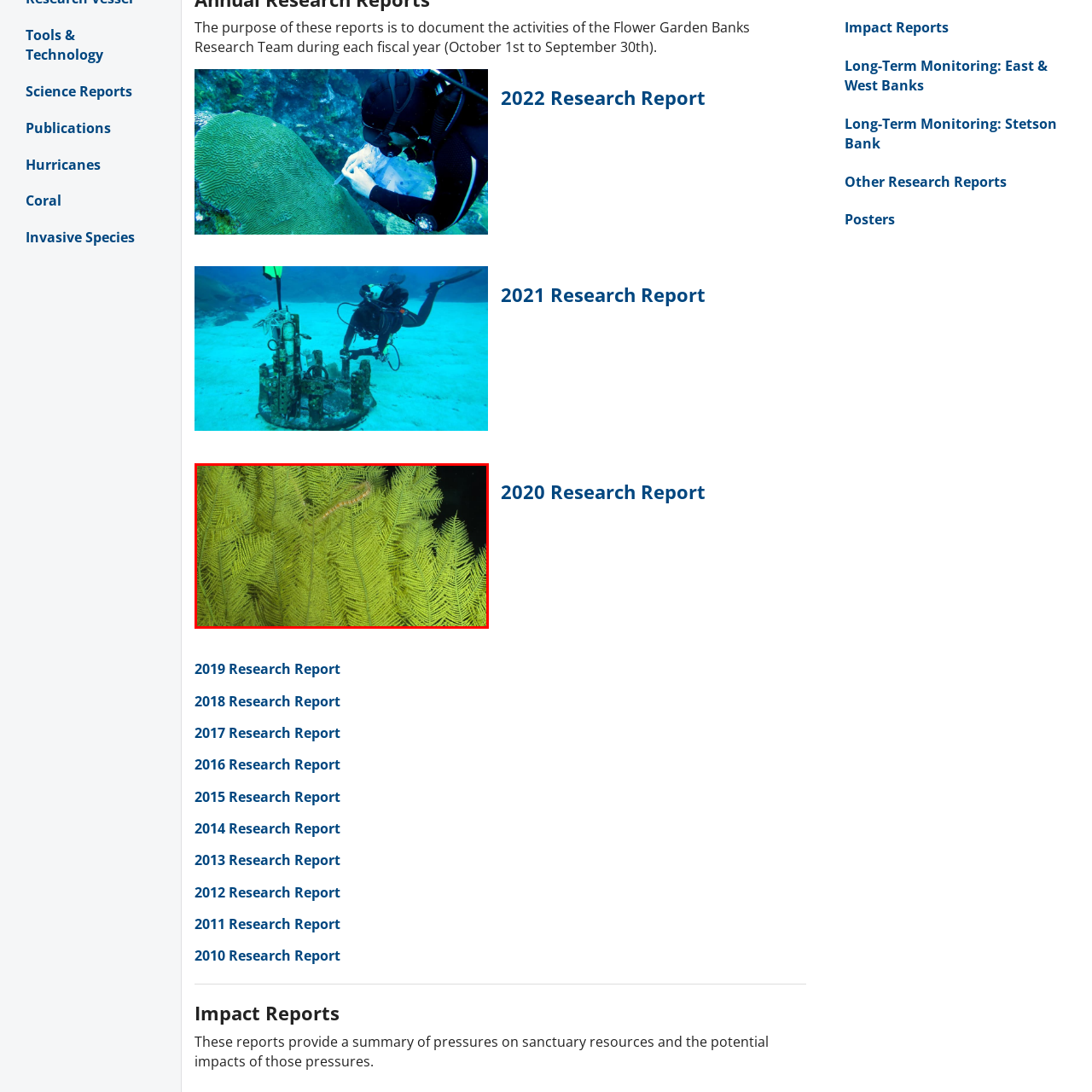What is the role of this coral in marine ecosystems?
Take a close look at the image within the red bounding box and respond to the question with detailed information.

According to the caption, this type of coral 'serves as habitat for various sea creatures and contributes to the biodiversity of coral reefs', implying that it provides a home and supports the diversity of marine life.